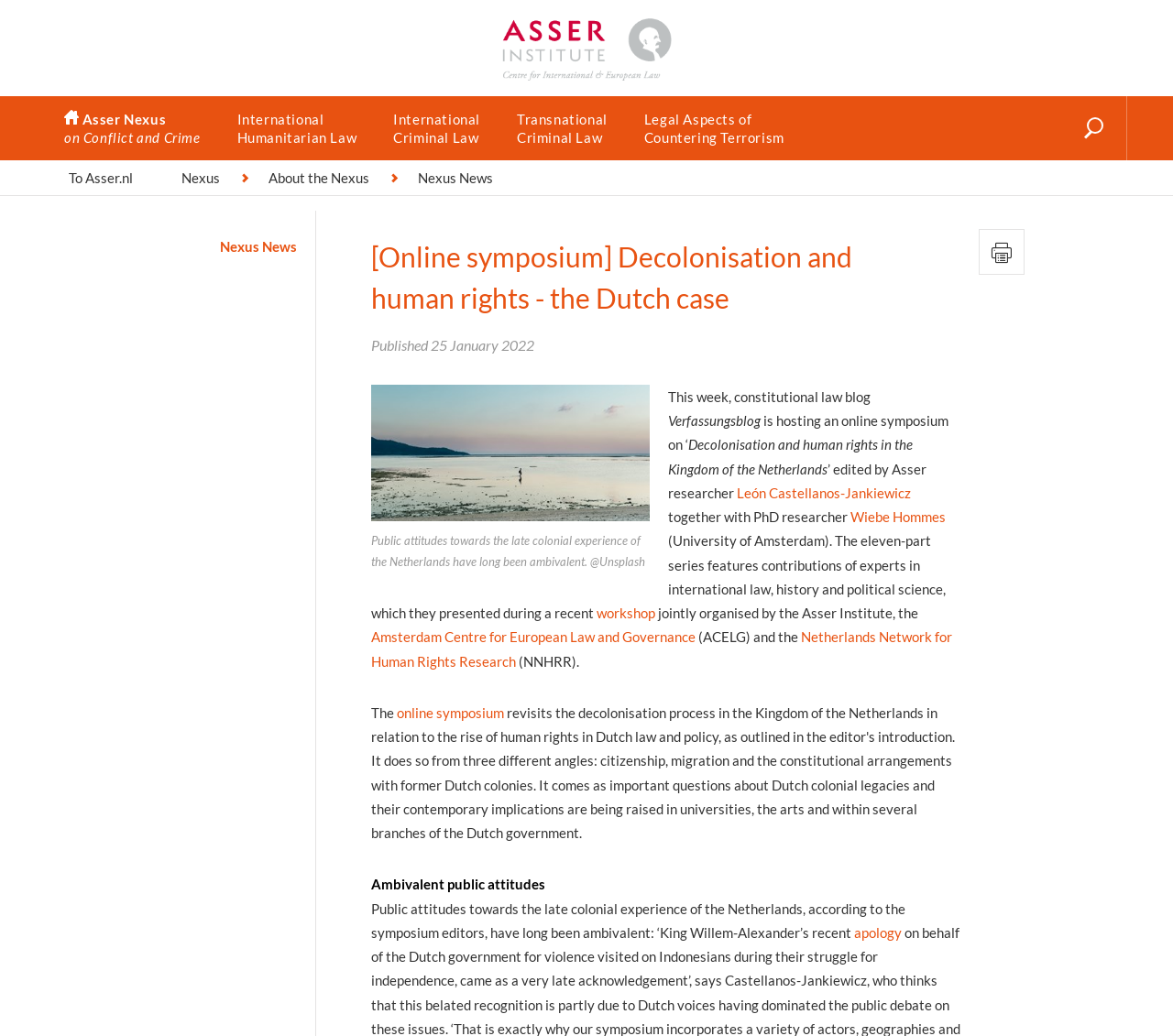Find the bounding box coordinates of the area to click in order to follow the instruction: "Read about International Humanitarian Law".

[0.186, 0.093, 0.32, 0.155]